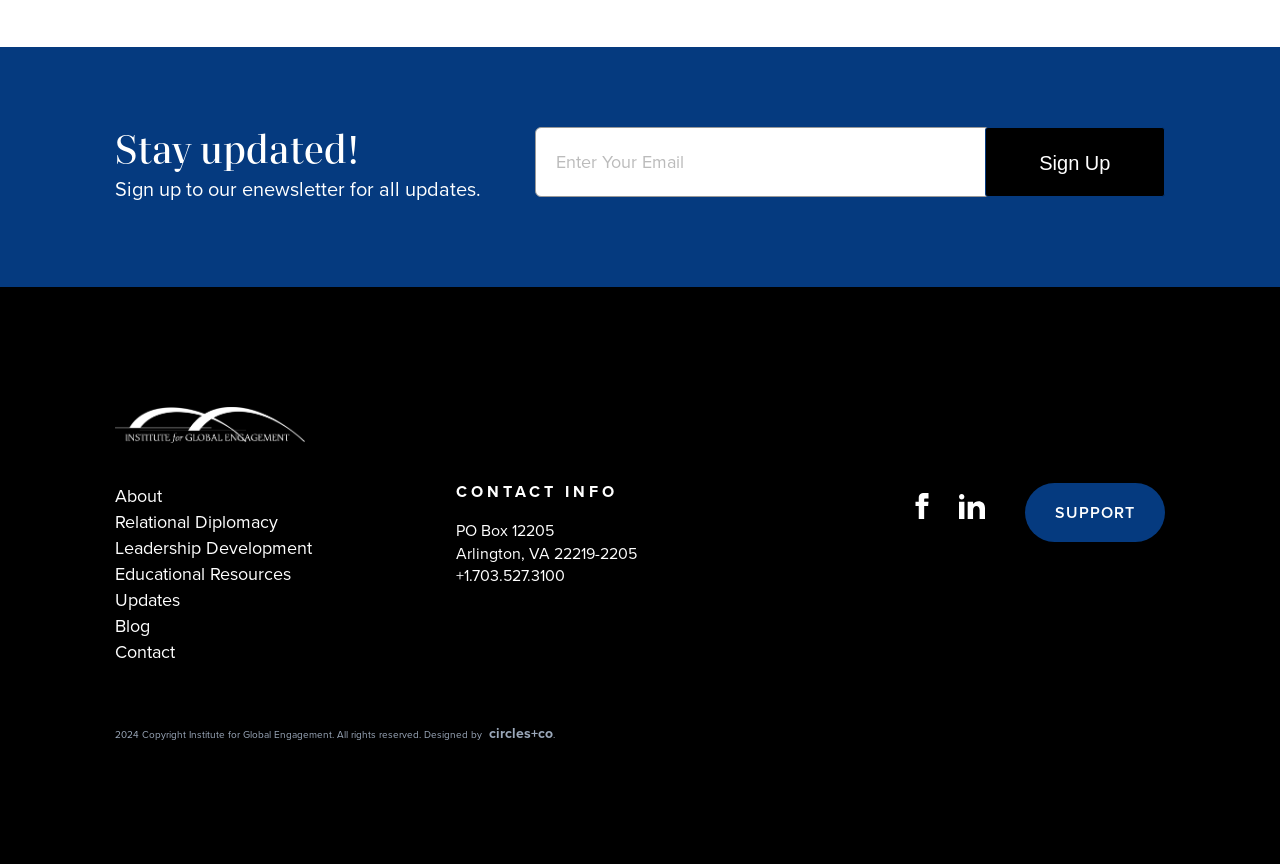Locate the coordinates of the bounding box for the clickable region that fulfills this instruction: "Read the blog".

[0.09, 0.709, 0.117, 0.739]